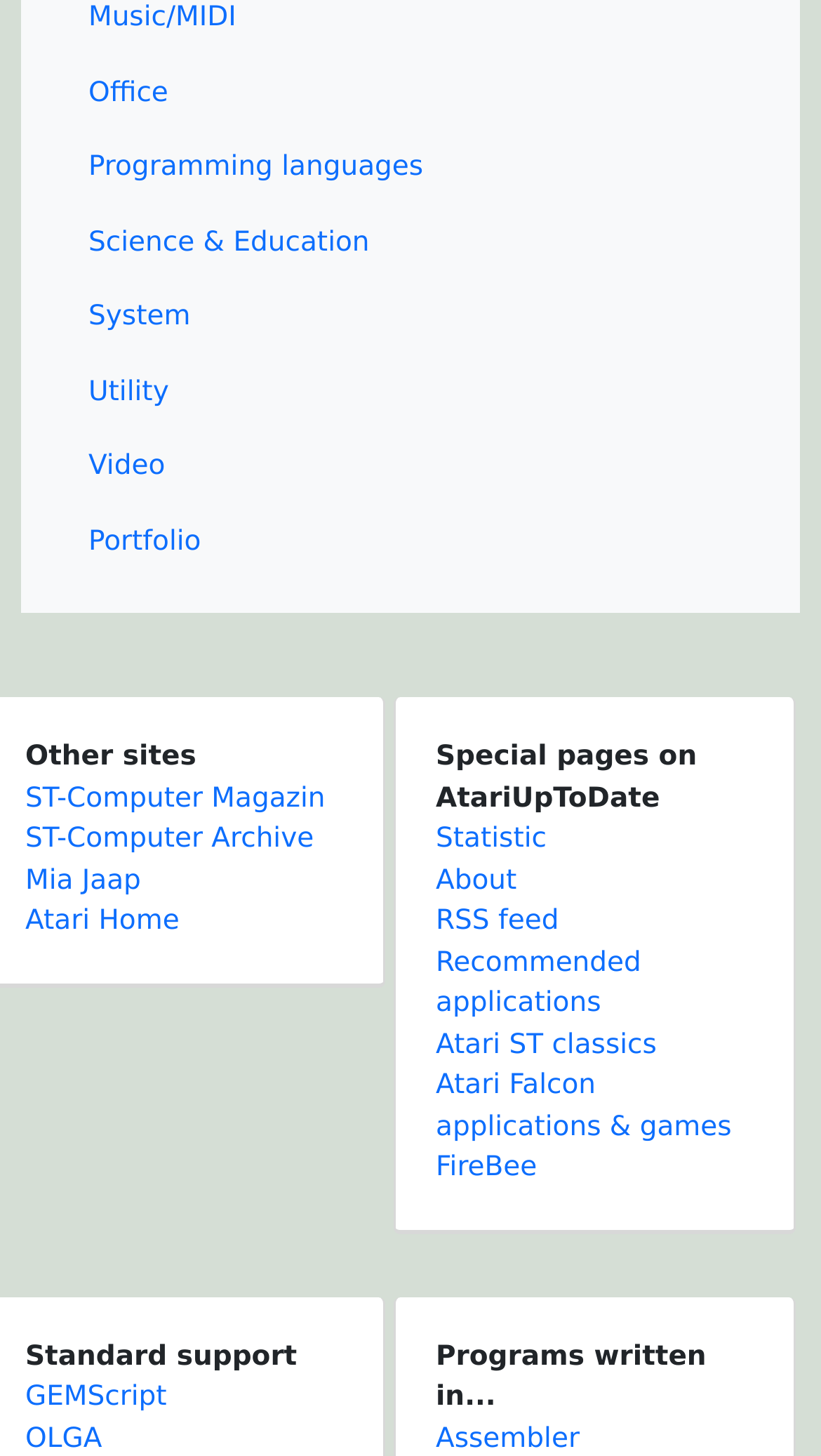Locate and provide the bounding box coordinates for the HTML element that matches this description: "Assembler".

[0.531, 0.977, 0.706, 0.999]